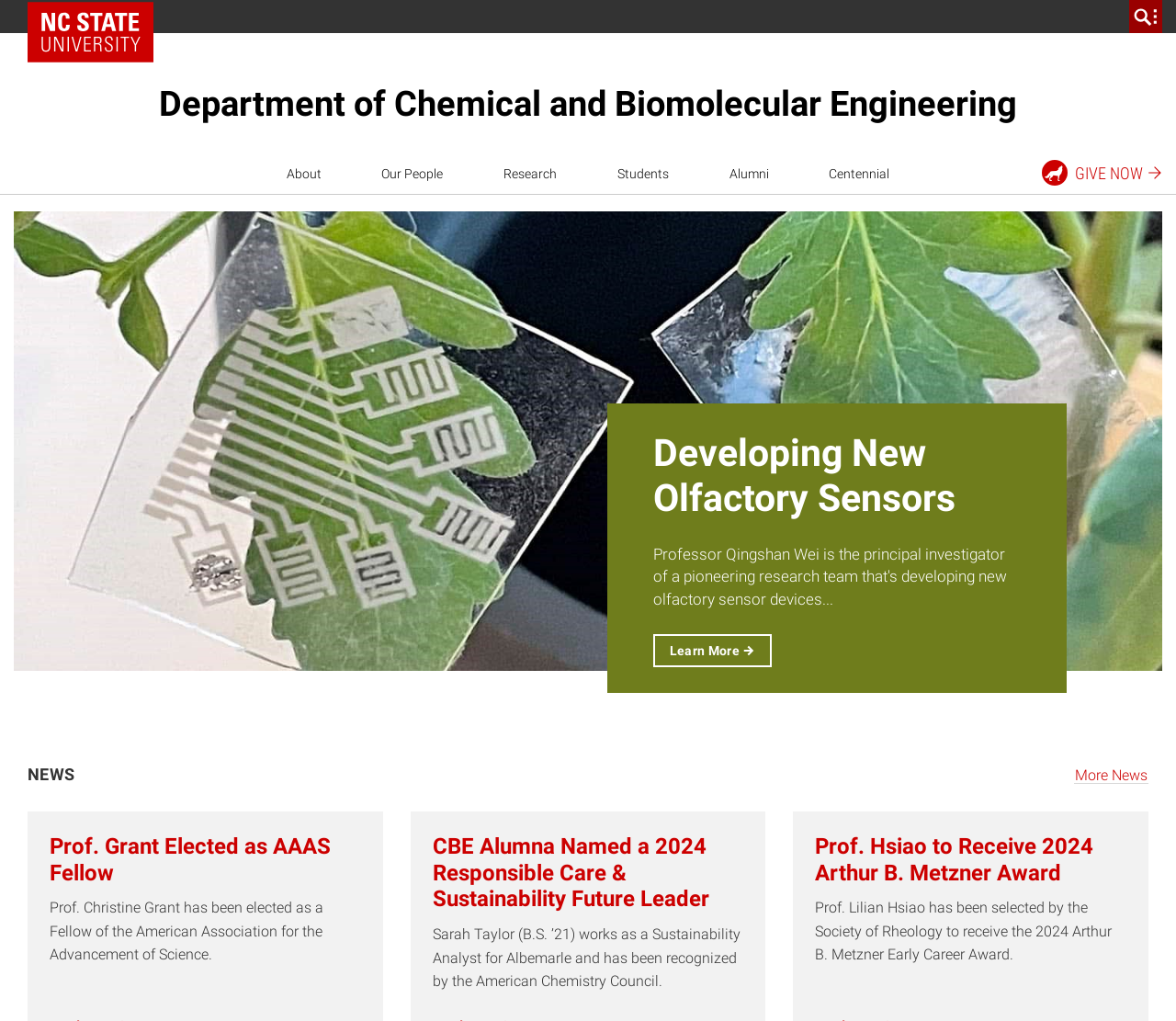Give a full account of the webpage's elements and their arrangement.

The webpage is about the Department of Chemical and Biomolecular Engineering at NC State. At the top left, there is a navigation bar with a link to the NC State Home page and a search bar with a magnifying glass icon. Below this navigation bar, there is a prominent link to the Department of Chemical and Biomolecular Engineering.

On the top right, there is a primary navigation menu with links to various sections, including About, Our People, Research, Students, Alumni, Centennial, and GIVE NOW. The GIVE NOW link has an image of a plant sensor patch next to it.

Below the primary navigation menu, there is a section with a heading "Developing New Olfactory Sensors" and a link to "Learn More". This section is positioned near the center of the page.

On the left side of the page, there is a section with a heading "NEWS" and a link to "More News". Below this, there are three news articles with headings, including "Prof. Grant Elected as AAAS Fellow", "CBE Alumna Named a 2024 Responsible Care & Sustainability Future Leader", and "Prof. Hsiao to Receive 2024 Arthur B. Metzner Award". These news articles are stacked vertically, with the first one starting from the top left and the last one ending at the bottom right.